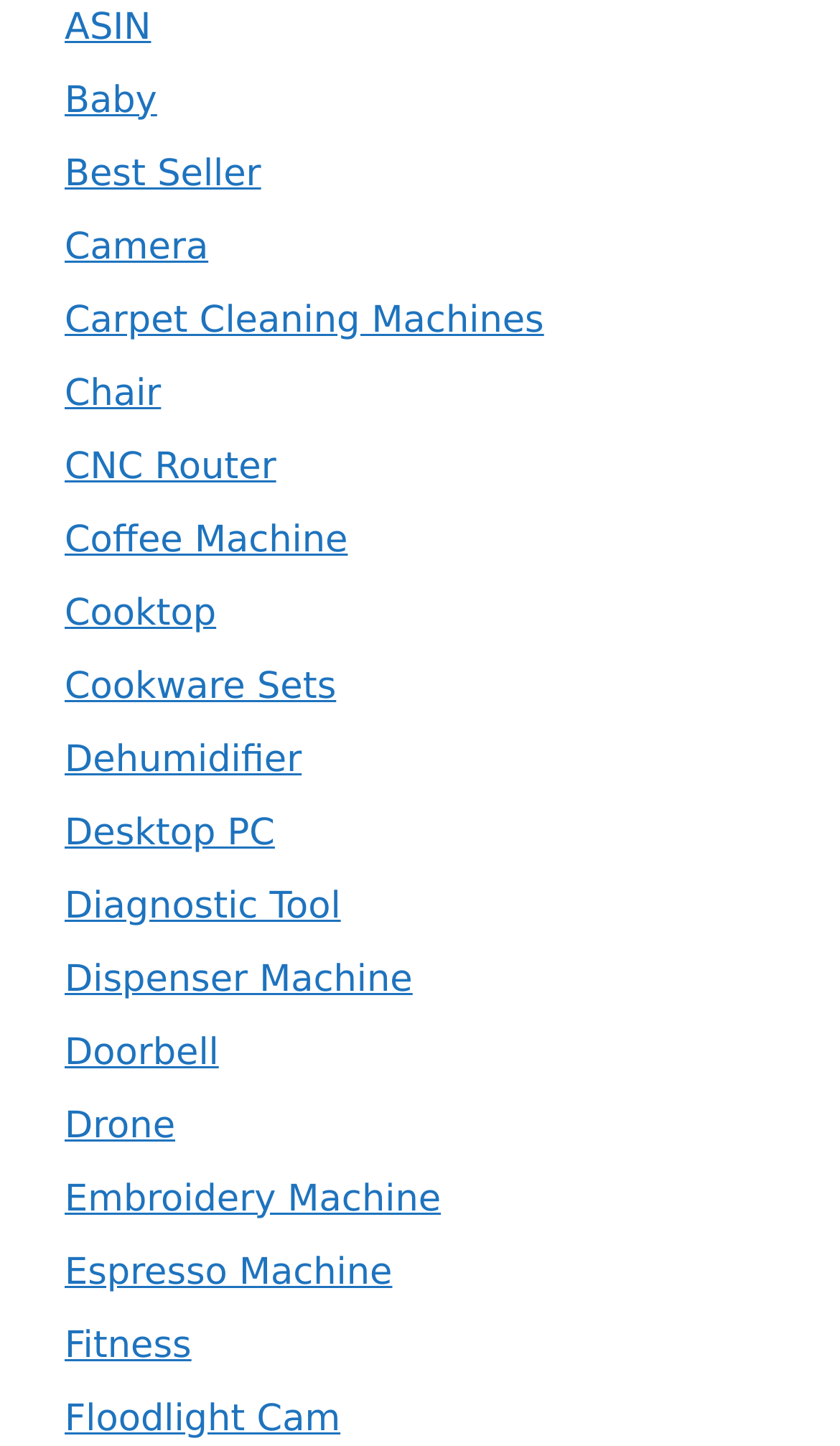How many categories start with the letter 'C'?
Please give a detailed and thorough answer to the question, covering all relevant points.

I went through the list of categories and counted the ones that start with the letter 'C', finding 'Camera', 'Carpet Cleaning Machines', 'Chair', 'CNC Router', and 'Coffee Machine', which makes a total of 5 categories.